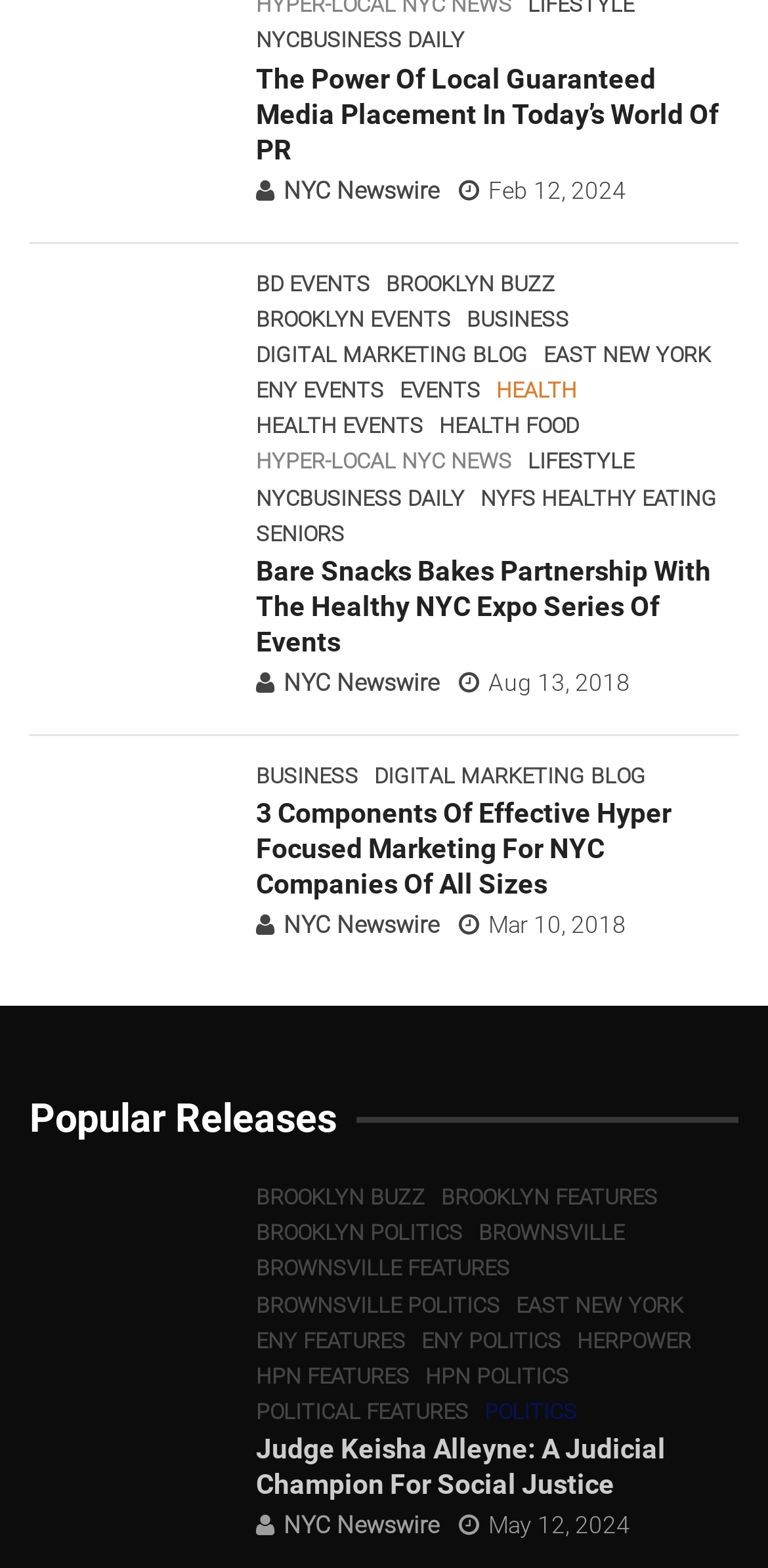What is the title of the second article?
Refer to the image and respond with a one-word or short-phrase answer.

3 Components Of Effective Hyper Focused Marketing For NYC Companies Of All Sizes